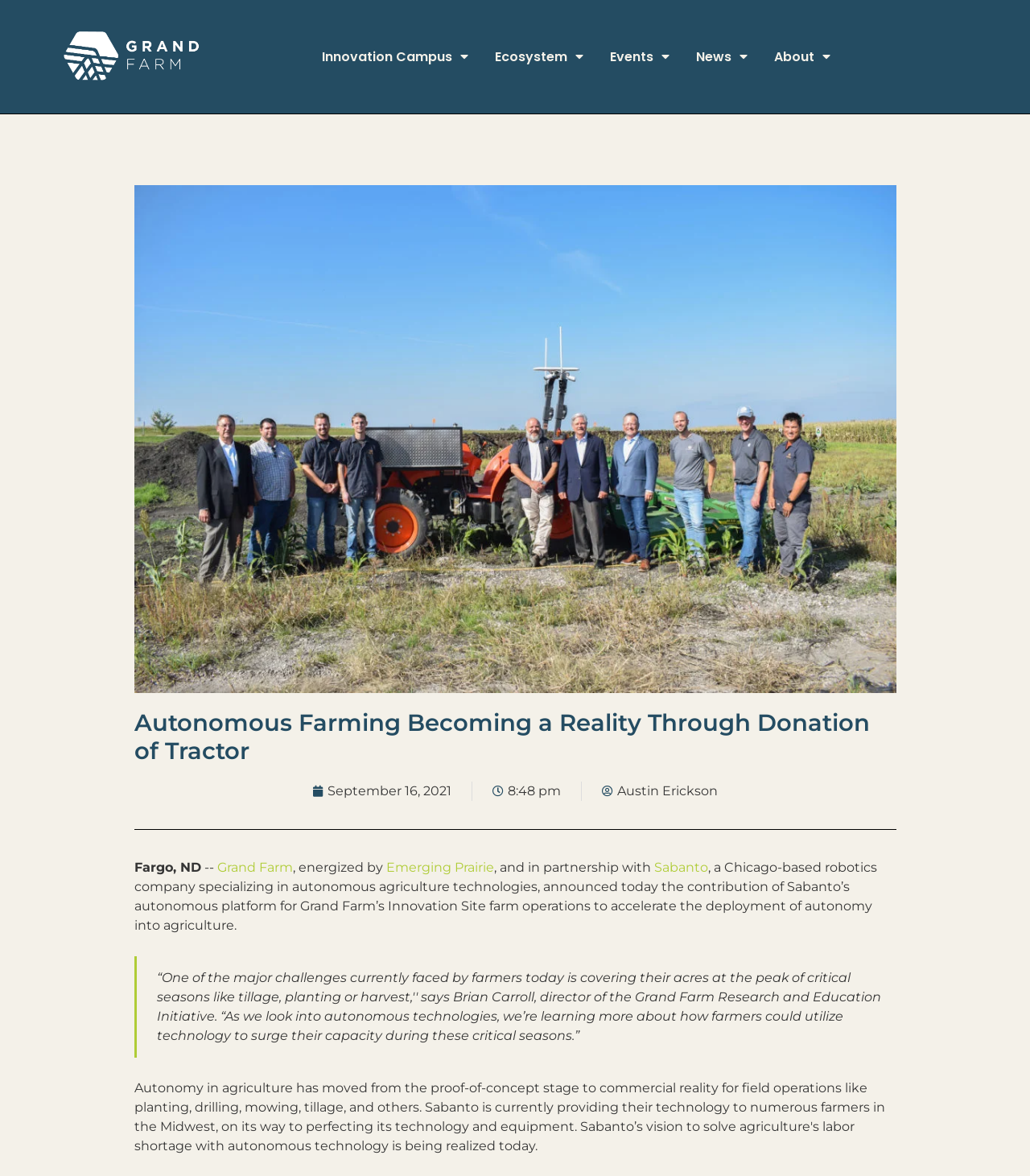Determine the bounding box coordinates for the area that should be clicked to carry out the following instruction: "Explore the Events page".

[0.592, 0.038, 0.65, 0.059]